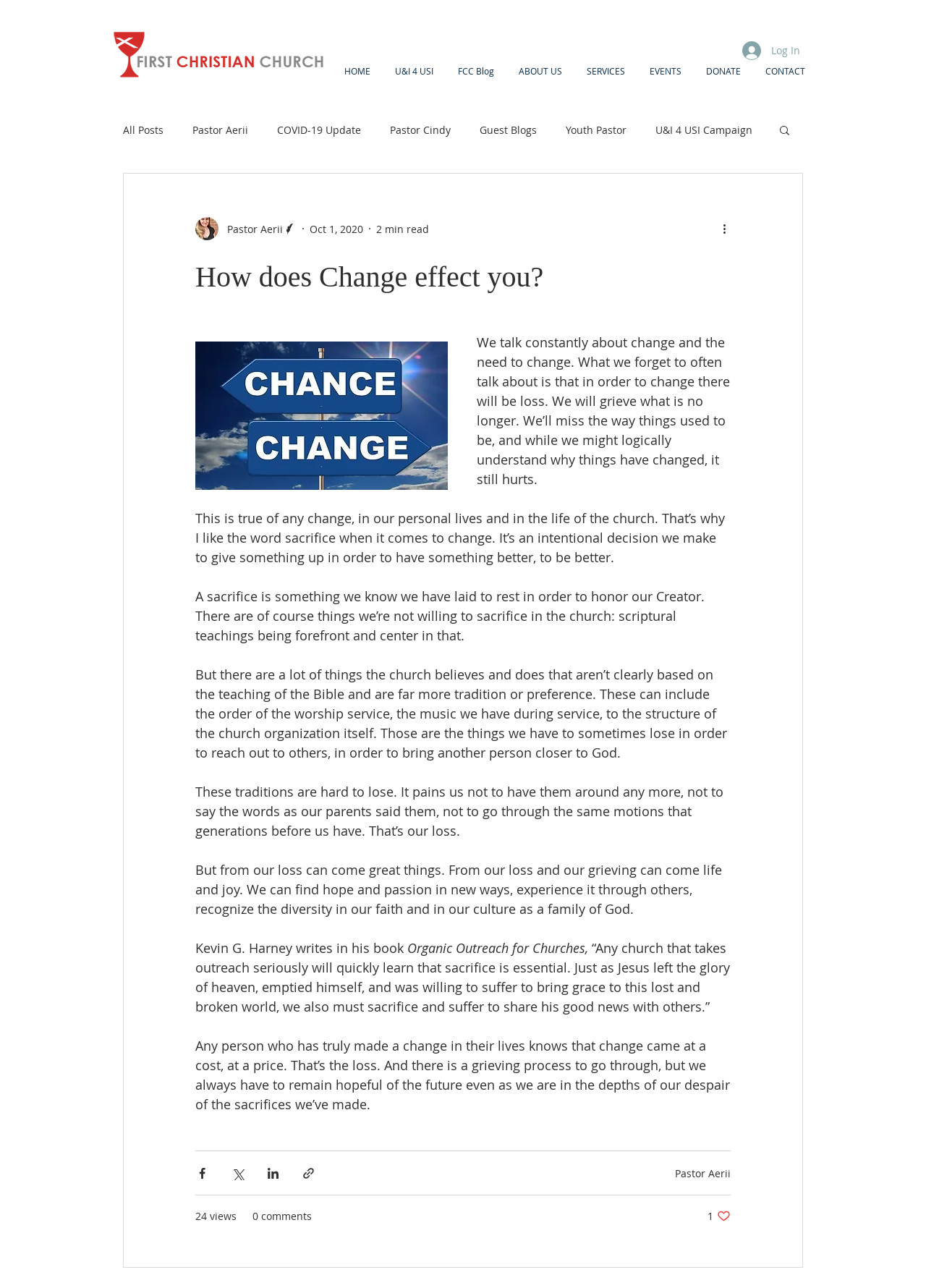Find the bounding box coordinates of the clickable region needed to perform the following instruction: "Read more about Pastor Aerii". The coordinates should be provided as four float numbers between 0 and 1, i.e., [left, top, right, bottom].

[0.236, 0.172, 0.305, 0.183]